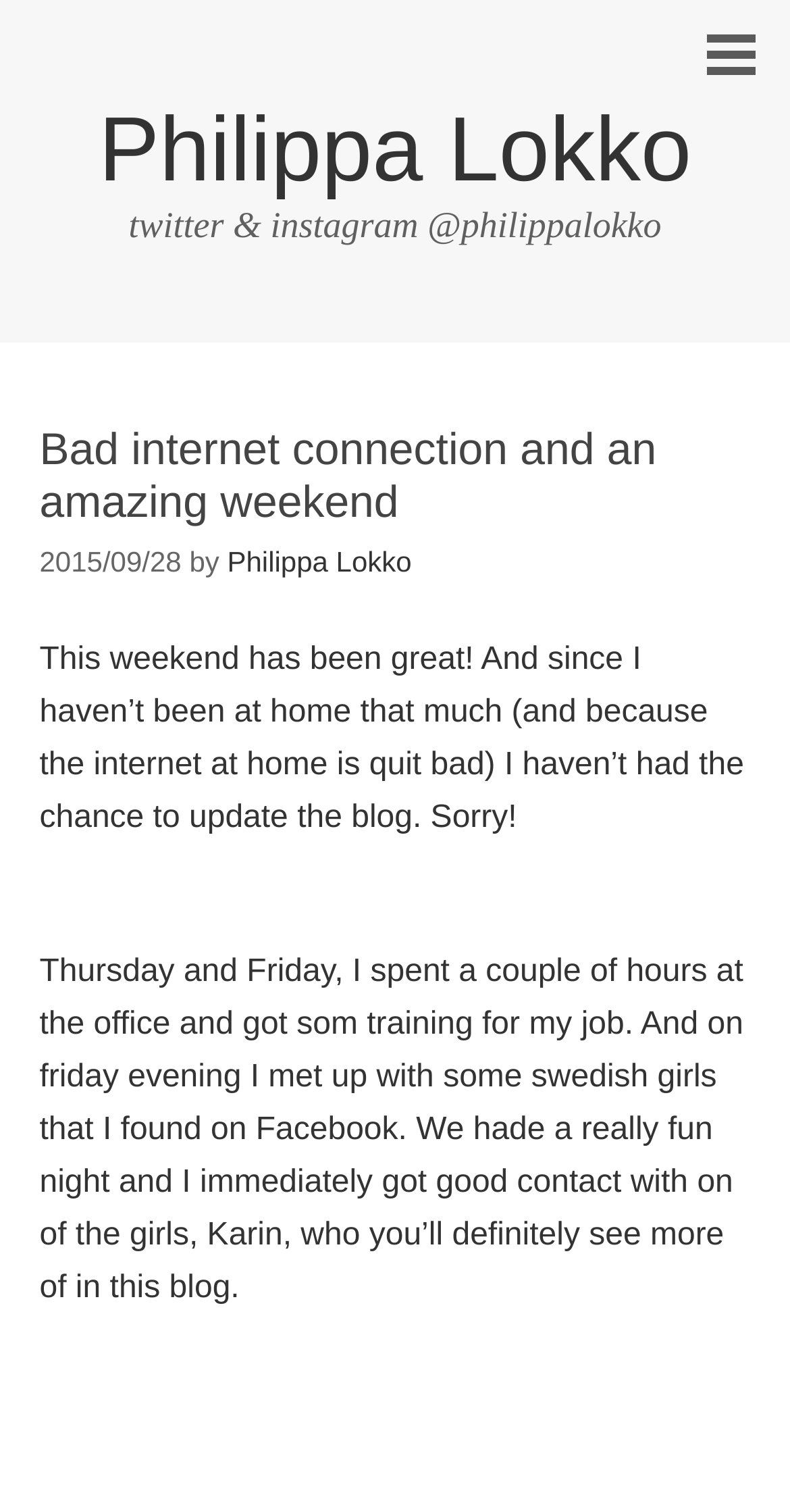Illustrate the webpage's structure and main components comprehensively.

The webpage is a personal blog post titled "Bad internet connection and an amazing weekend" by Philippa Lokko. At the top, there is a link on the right side, and a heading with the author's name, Philippa Lokko, which is also a link. Below the author's name, there is a secondary heading with the author's social media handles, "twitter & instagram @philippalokko".

The main content of the blog post is divided into two sections. The first section has a heading with the same title as the webpage, "Bad internet connection and an amazing weekend", followed by the date and time of the post, "måndag, september 28, 2015, 10:11 f m". Below the date, there is a line of text that reads "by Philippa Lokko". The first paragraph of the blog post explains that the author hasn't been able to update the blog due to a bad internet connection at home.

The second section of the blog post describes the author's activities over the weekend, including spending time at the office and meeting up with some Swedish girls on Friday evening. The text is written in a casual and conversational tone, with the author mentioning that they had a fun night and got along well with one of the girls, Karin, who will likely be featured in future blog posts.